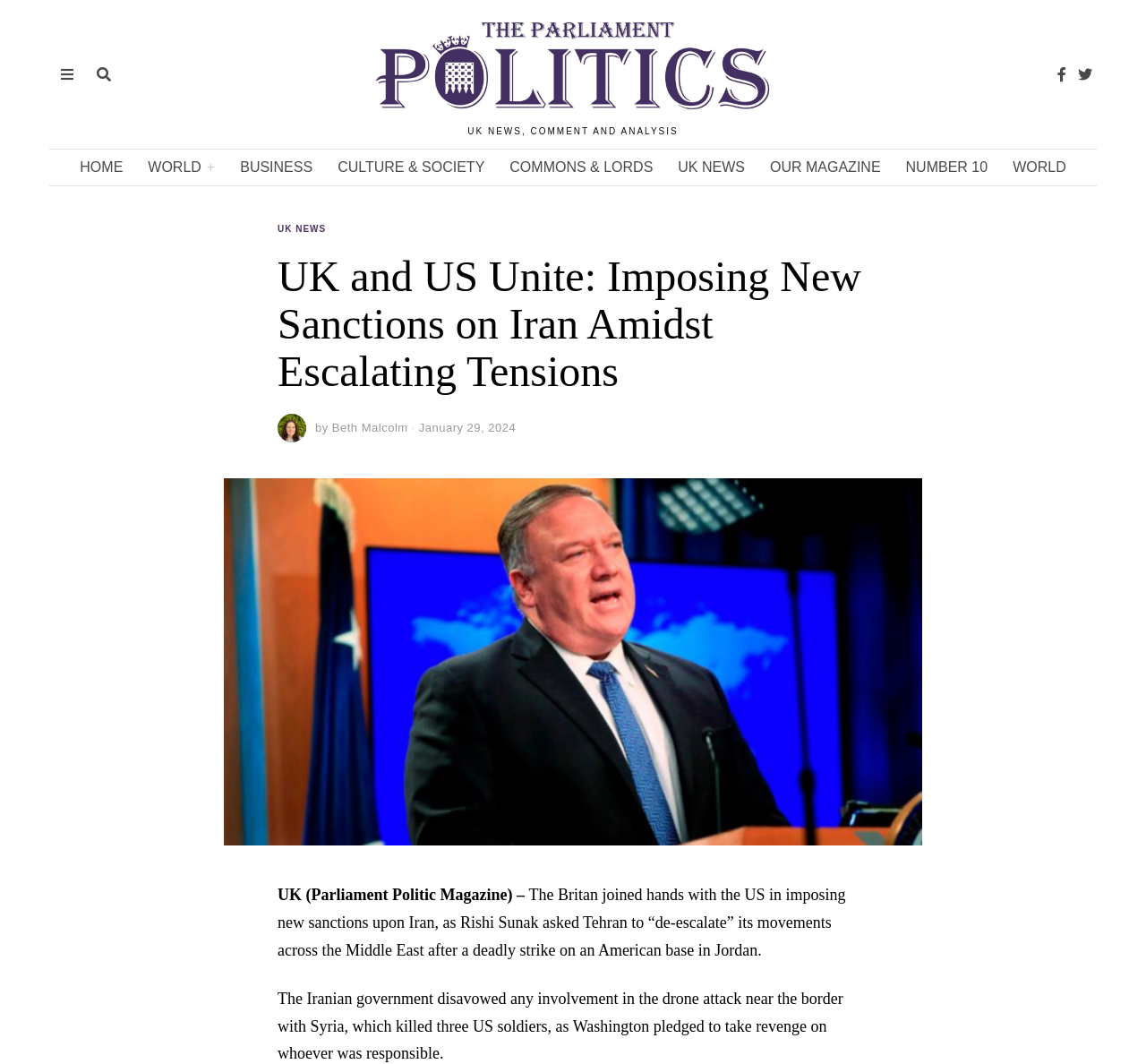Identify the bounding box coordinates of the area that should be clicked in order to complete the given instruction: "Click on the author name". The bounding box coordinates should be four float numbers between 0 and 1, i.e., [left, top, right, bottom].

[0.29, 0.395, 0.356, 0.408]